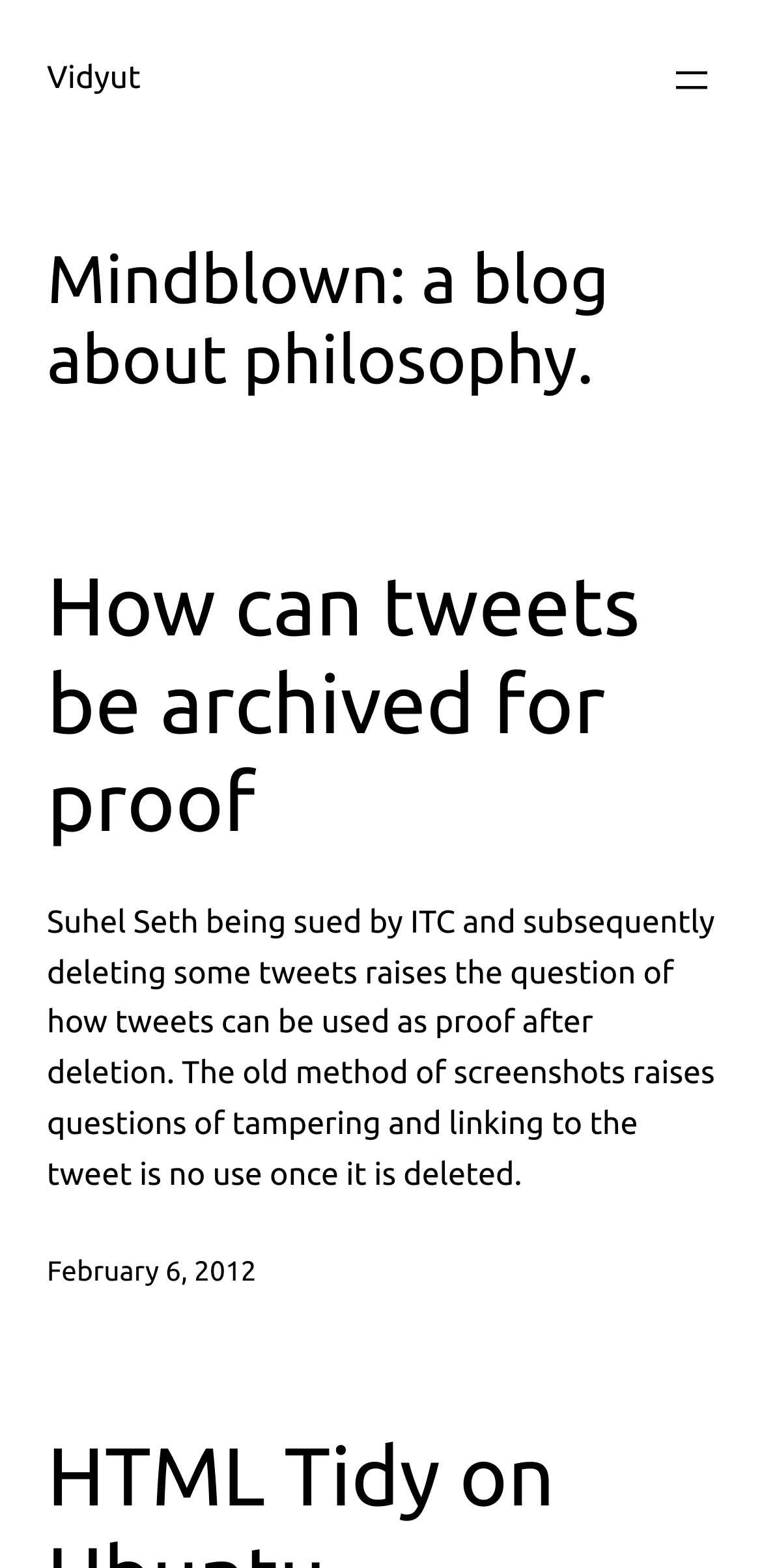What is the name of the blog?
Use the image to answer the question with a single word or phrase.

Mindblown